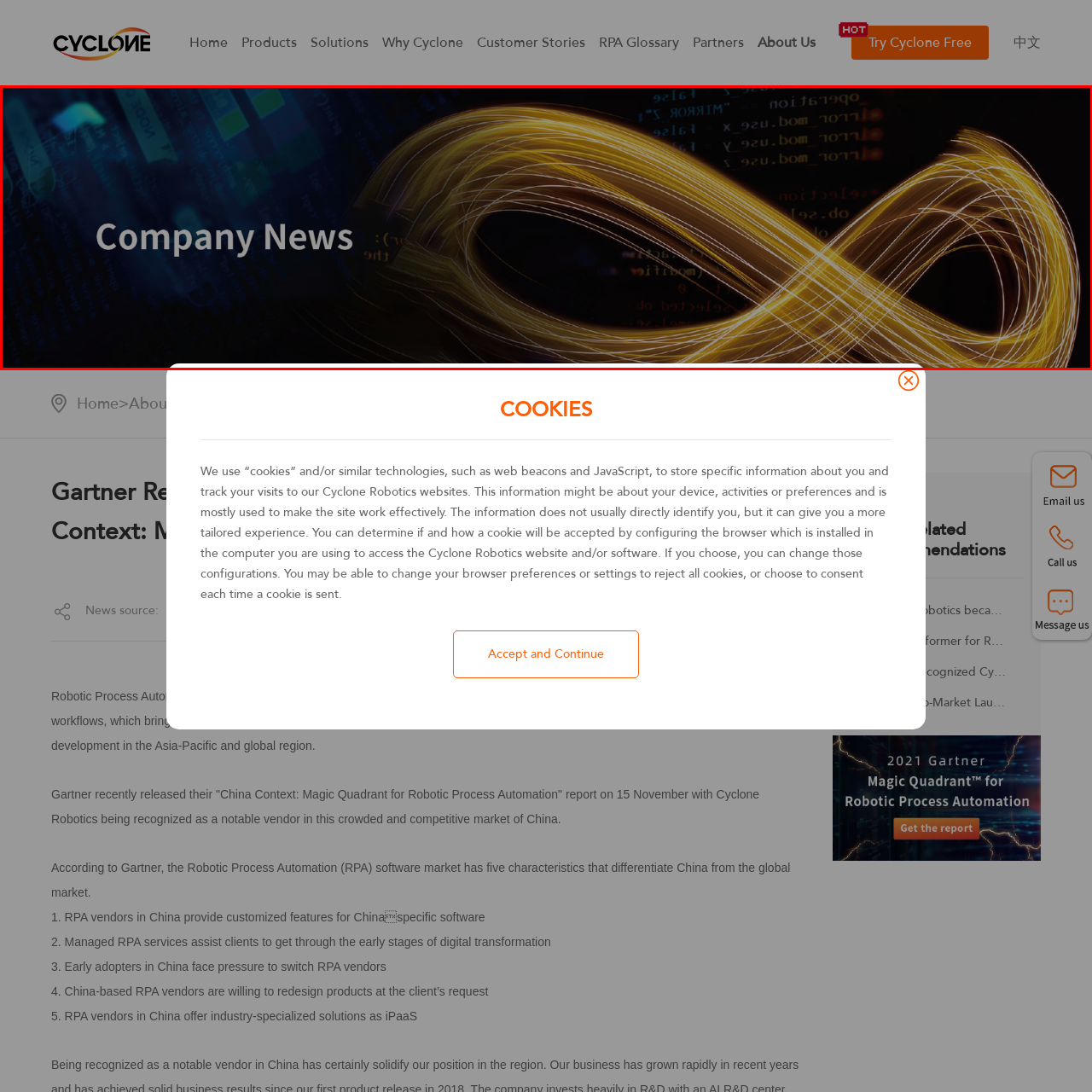What is the organization engaged in? Inspect the image encased in the red bounding box and answer using only one word or a brief phrase.

RPA and digital transformation